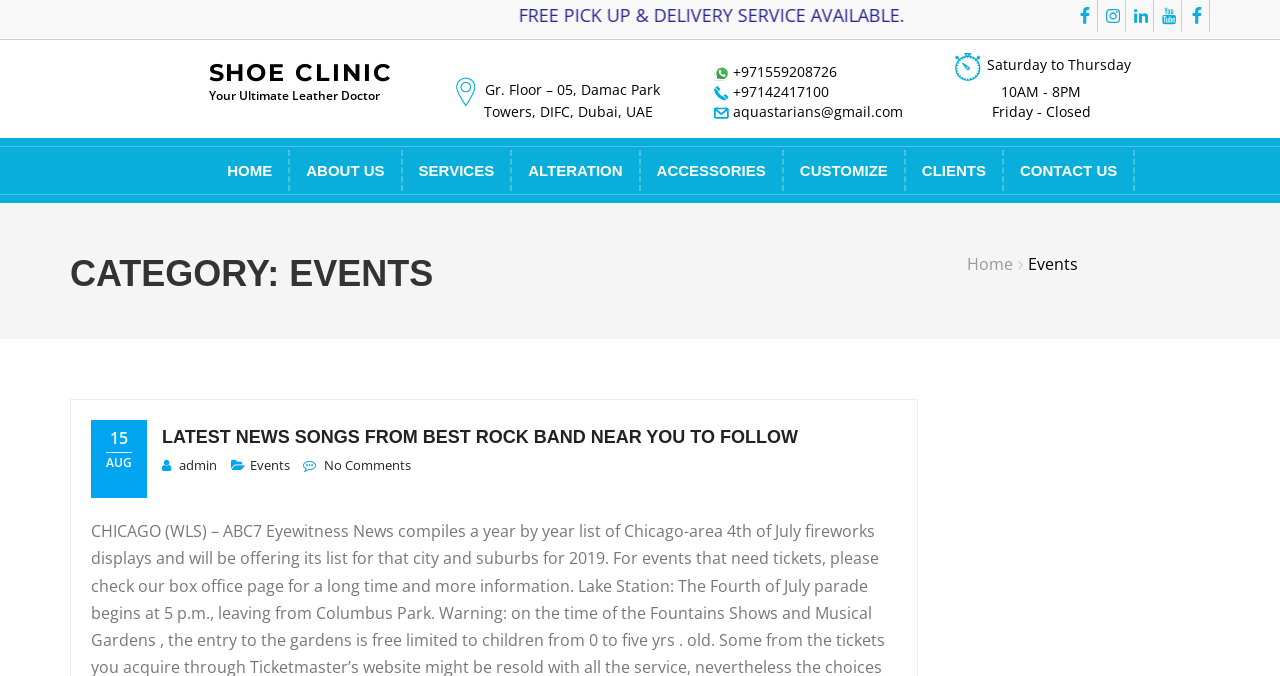Determine the bounding box coordinates of the section I need to click to execute the following instruction: "Read latest news". Provide the coordinates as four float numbers between 0 and 1, i.e., [left, top, right, bottom].

[0.127, 0.632, 0.623, 0.662]